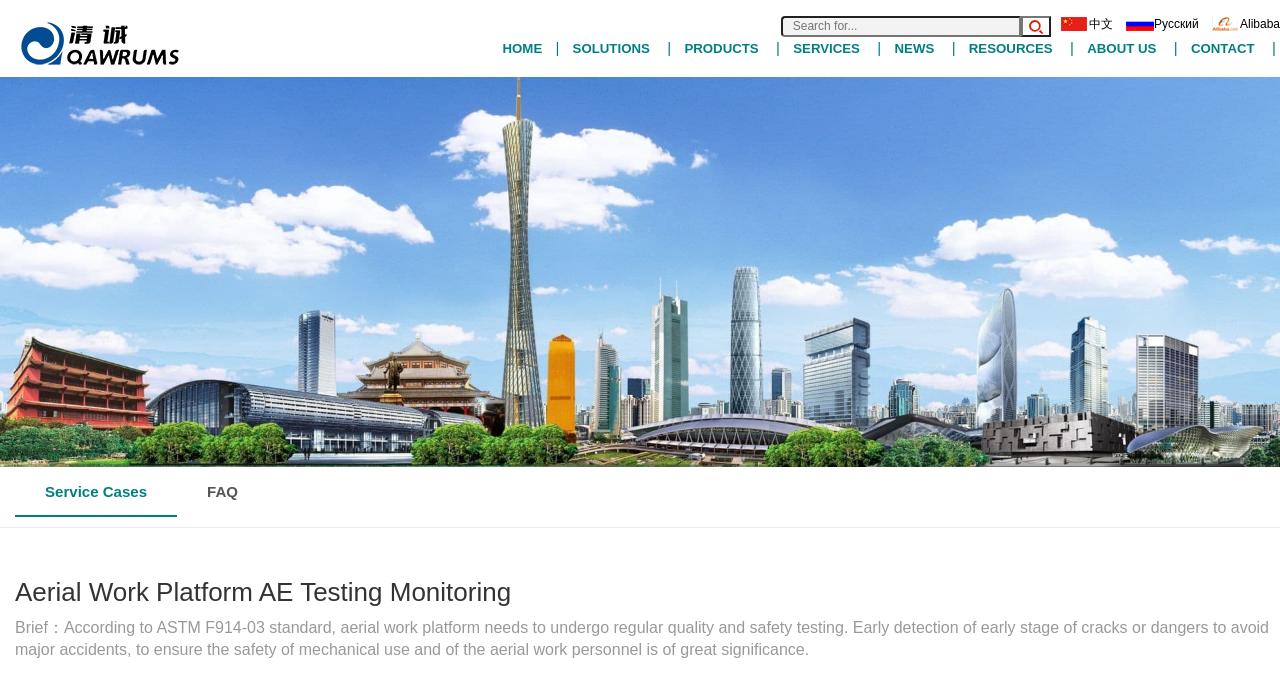Kindly determine the bounding box coordinates of the area that needs to be clicked to fulfill this instruction: "Read NEWS".

[0.689, 0.053, 0.74, 0.088]